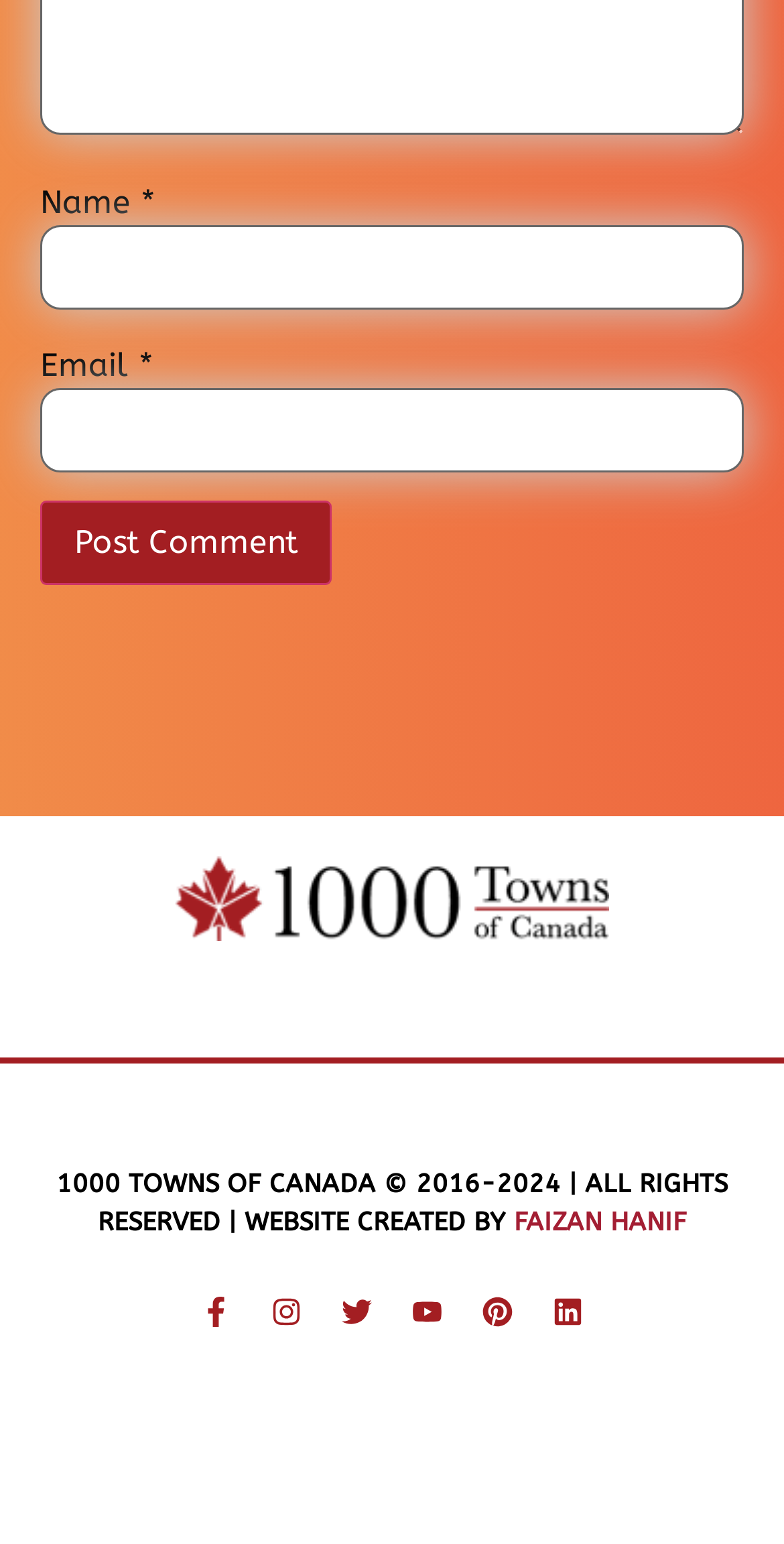What is the purpose of the button?
Based on the visual information, provide a detailed and comprehensive answer.

The button with the text 'Post Comment' is likely used to submit a comment or feedback, as it is placed below the text boxes for Name and Email.